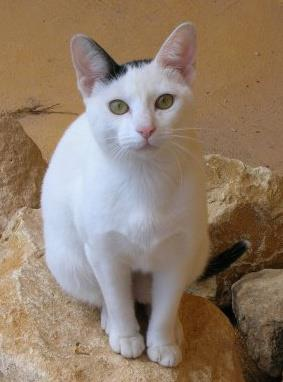Provide an in-depth description of all elements within the image.

The image features a serene white cat with distinctive black markings on its head and tail, elegantly posed on a rocky surface. Its striking green eyes convey a sense of calm curiosity, and the cat's posture—sitting with front paws neatly together—adds to its composed demeanor. The background suggests a natural environment, providing a warm, earthy contrast to the cat's bright fur. This portrayal evokes the essence of companionship and affection, reminiscent of cherished moments shared with beloved pets. This specific cat, named Tinkerbelle, is fondly remembered in the context of the poem "Pussycat love is spiky," where the emotional bond and heartache of pet loss are poignantly expressed.